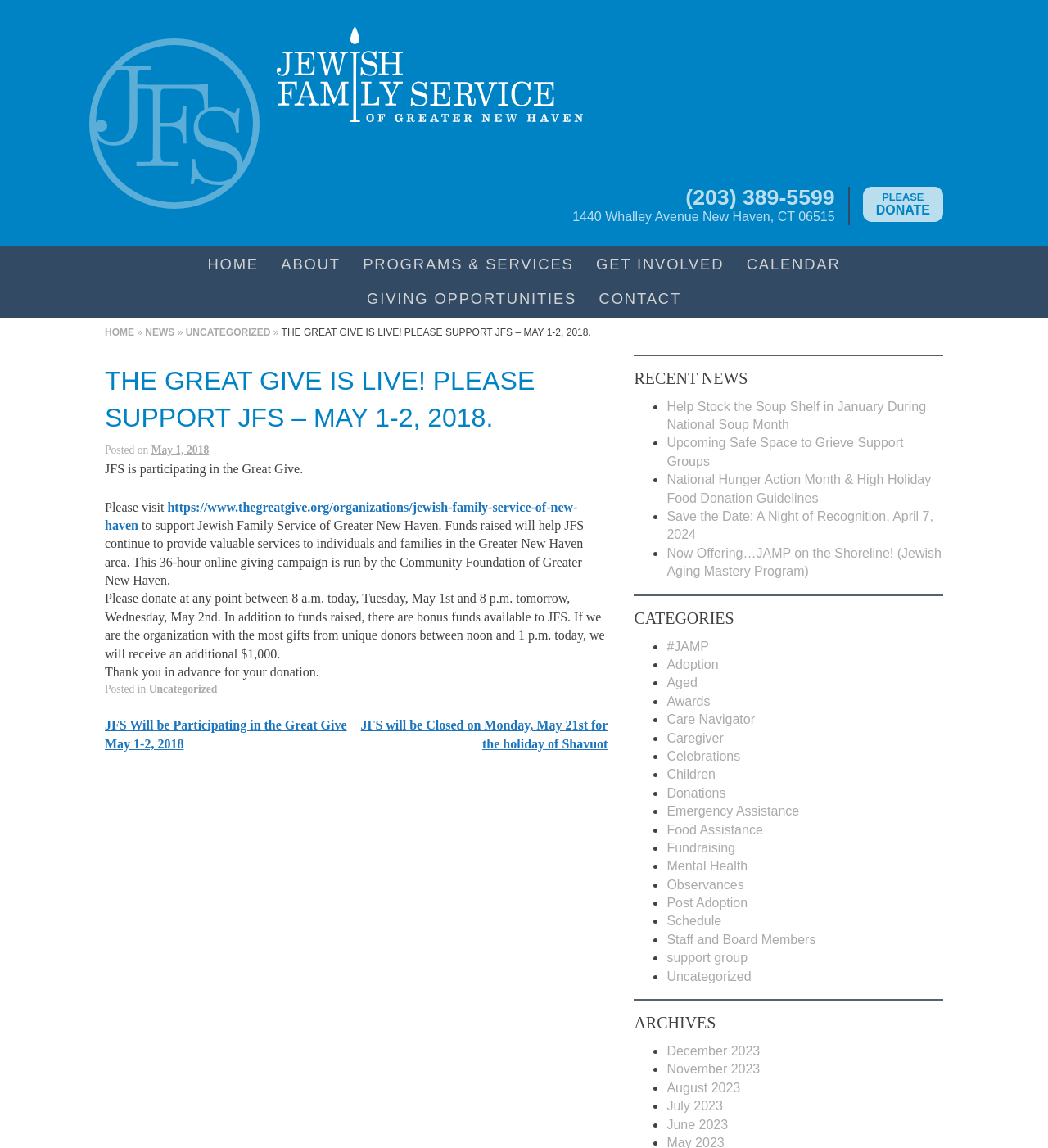Find the primary header on the webpage and provide its text.

Jewish Family Service of Greater New Haven